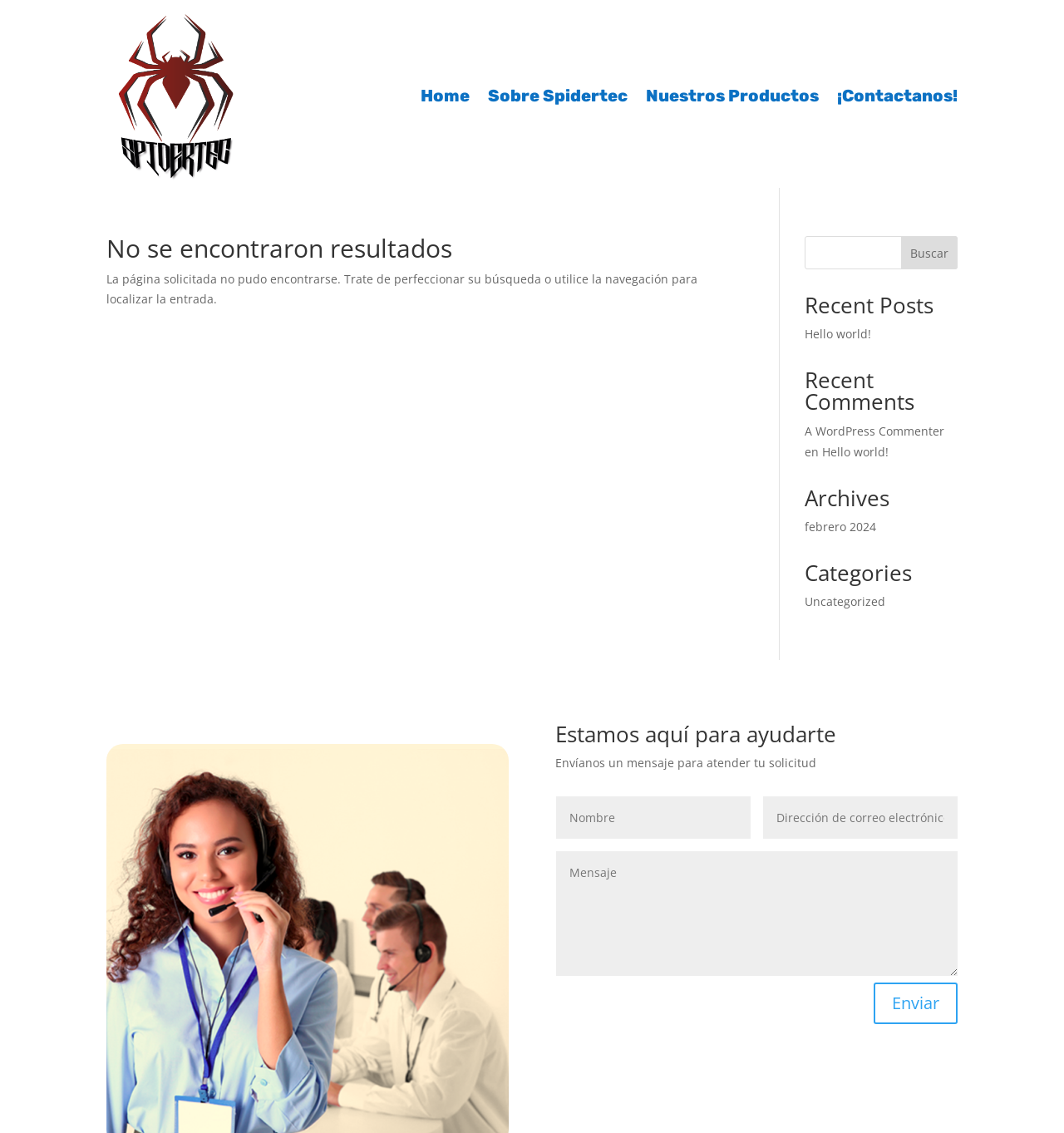Determine the bounding box coordinates of the clickable element necessary to fulfill the instruction: "Read the recent post 'Hello world!'". Provide the coordinates as four float numbers within the 0 to 1 range, i.e., [left, top, right, bottom].

[0.756, 0.287, 0.819, 0.301]